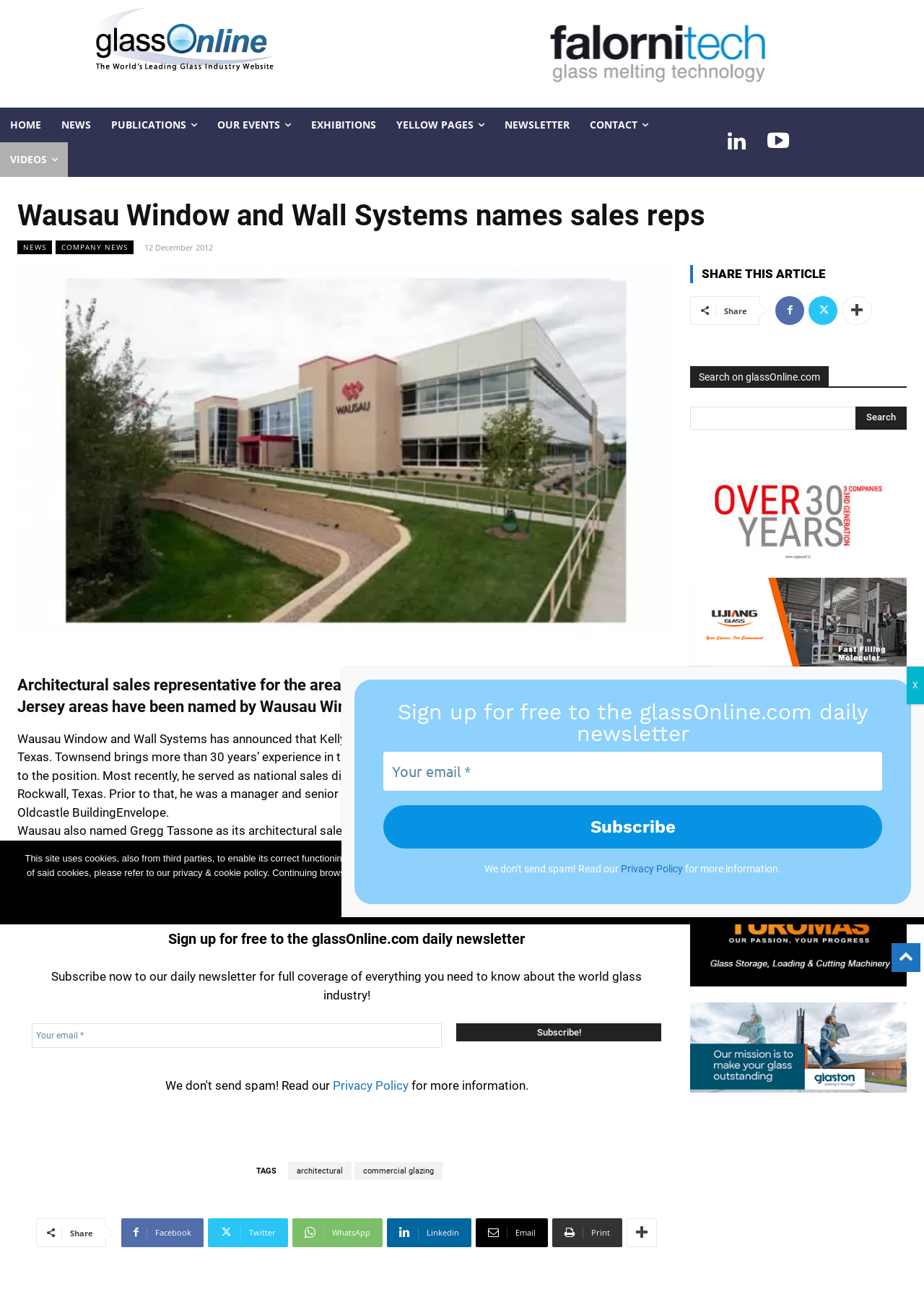Specify the bounding box coordinates of the area that needs to be clicked to achieve the following instruction: "Subscribe to the daily newsletter".

[0.494, 0.781, 0.716, 0.795]